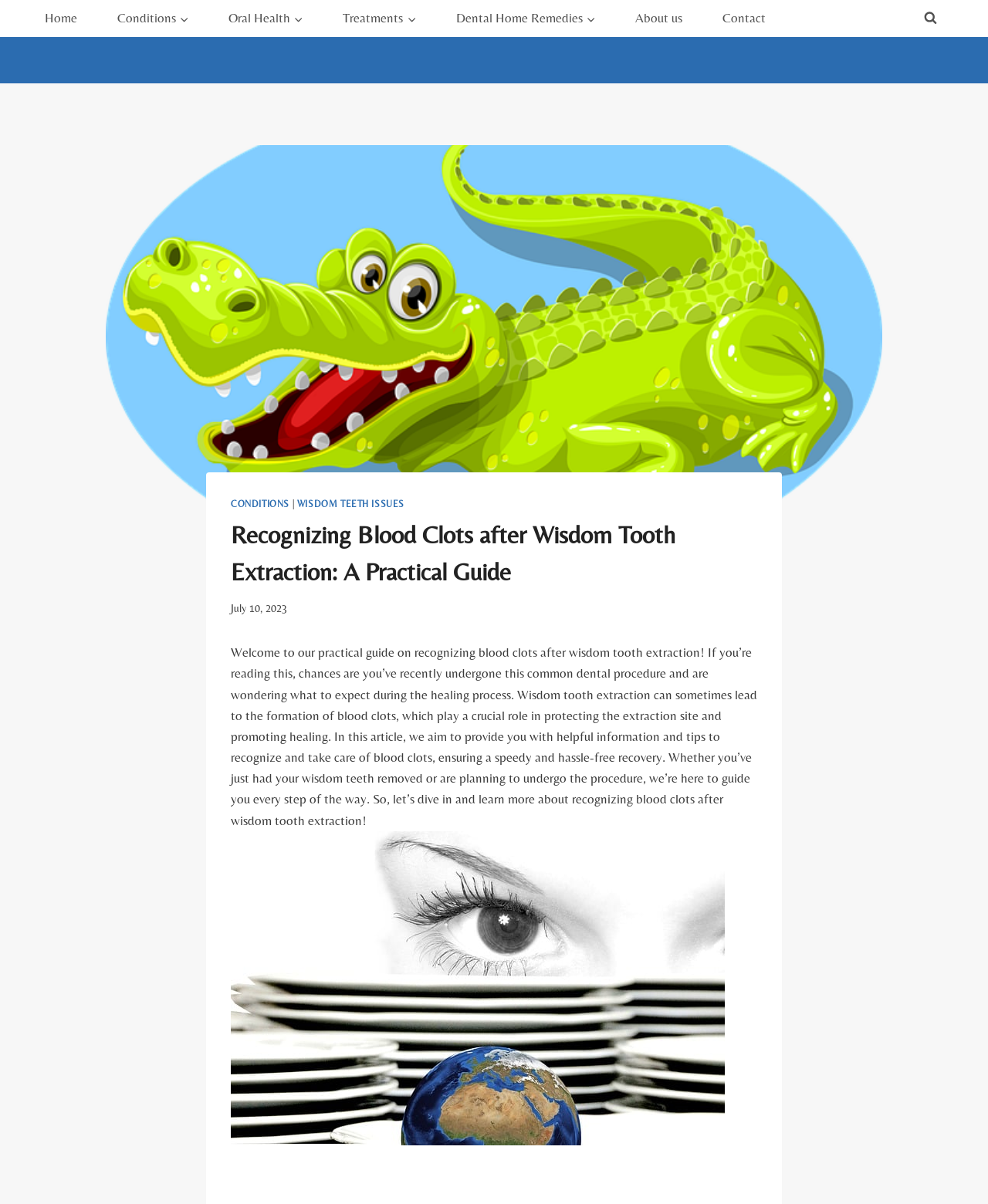Provide an in-depth caption for the contents of the webpage.

This webpage is a practical guide to recognizing blood clots after wisdom tooth extraction. At the top of the page, there is a primary navigation menu with 7 links: Home, Conditions, Oral Health, Treatments, Dental Home Remedies, About us, and Contact. To the right of the navigation menu, there is a button to view a search form.

Below the navigation menu, there is a large image that spans most of the page width, with a header section on top of it. The header section contains a link to "CONDITIONS" and another link to "WISDOM TEETH ISSUES", separated by a vertical bar. Below these links, there is a heading that reads "Recognizing Blood Clots after Wisdom Tooth Extraction: A Practical Guide". Next to the heading, there is a time stamp indicating the publication date, July 10, 2023.

Below the header section, there is a large block of text that welcomes readers to the practical guide and explains the purpose of the article. The text is divided into paragraphs and provides an overview of what to expect during the healing process after wisdom tooth extraction.

To the right of the text, there is another image that takes up about half of the page width. Overall, the webpage has a clean layout with a focus on providing informative content to readers.